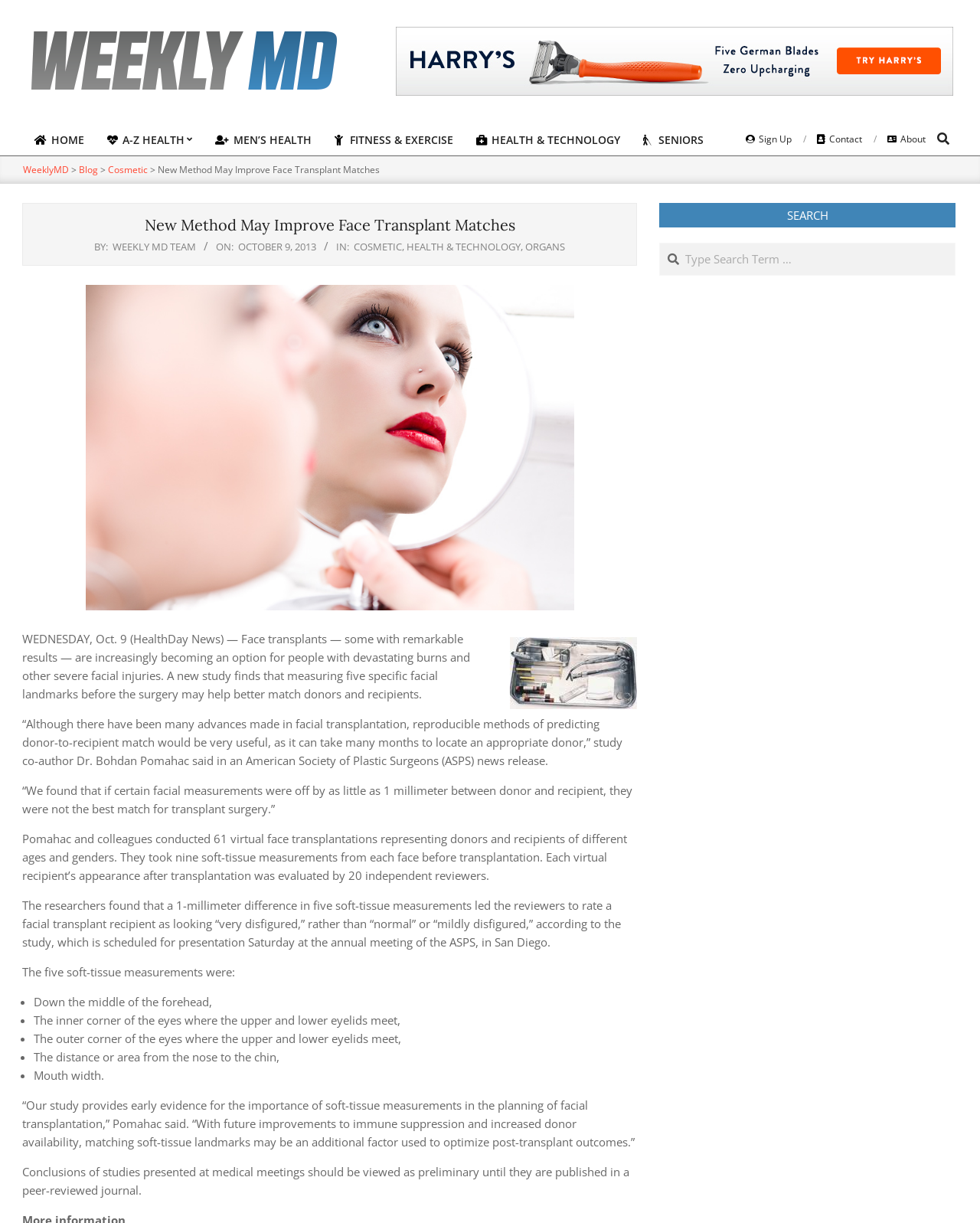Find the bounding box coordinates of the element I should click to carry out the following instruction: "Read the article about New Method May Improve Face Transplant Matches".

[0.161, 0.133, 0.388, 0.144]